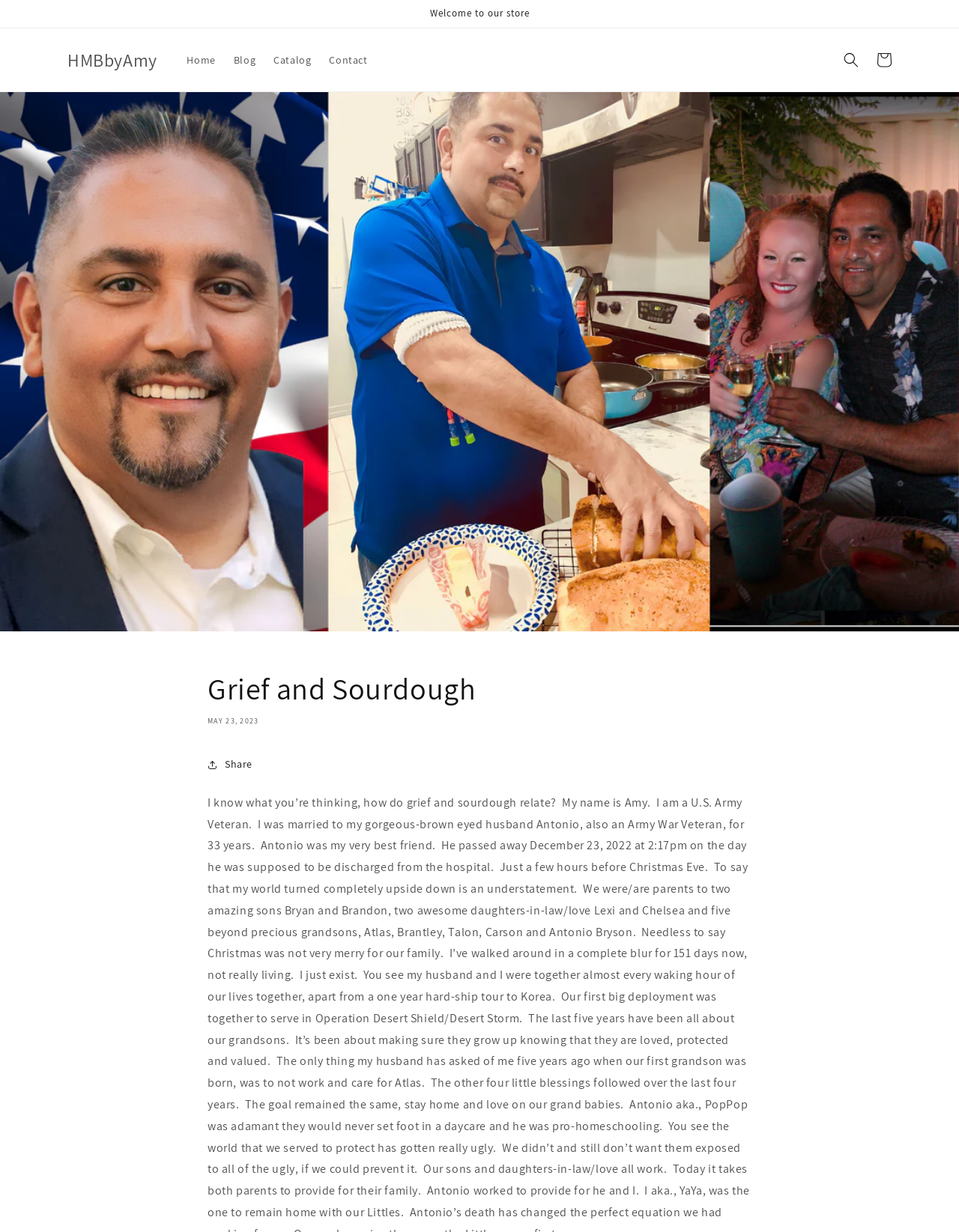Please specify the bounding box coordinates of the clickable section necessary to execute the following command: "go to home page".

[0.185, 0.036, 0.234, 0.061]